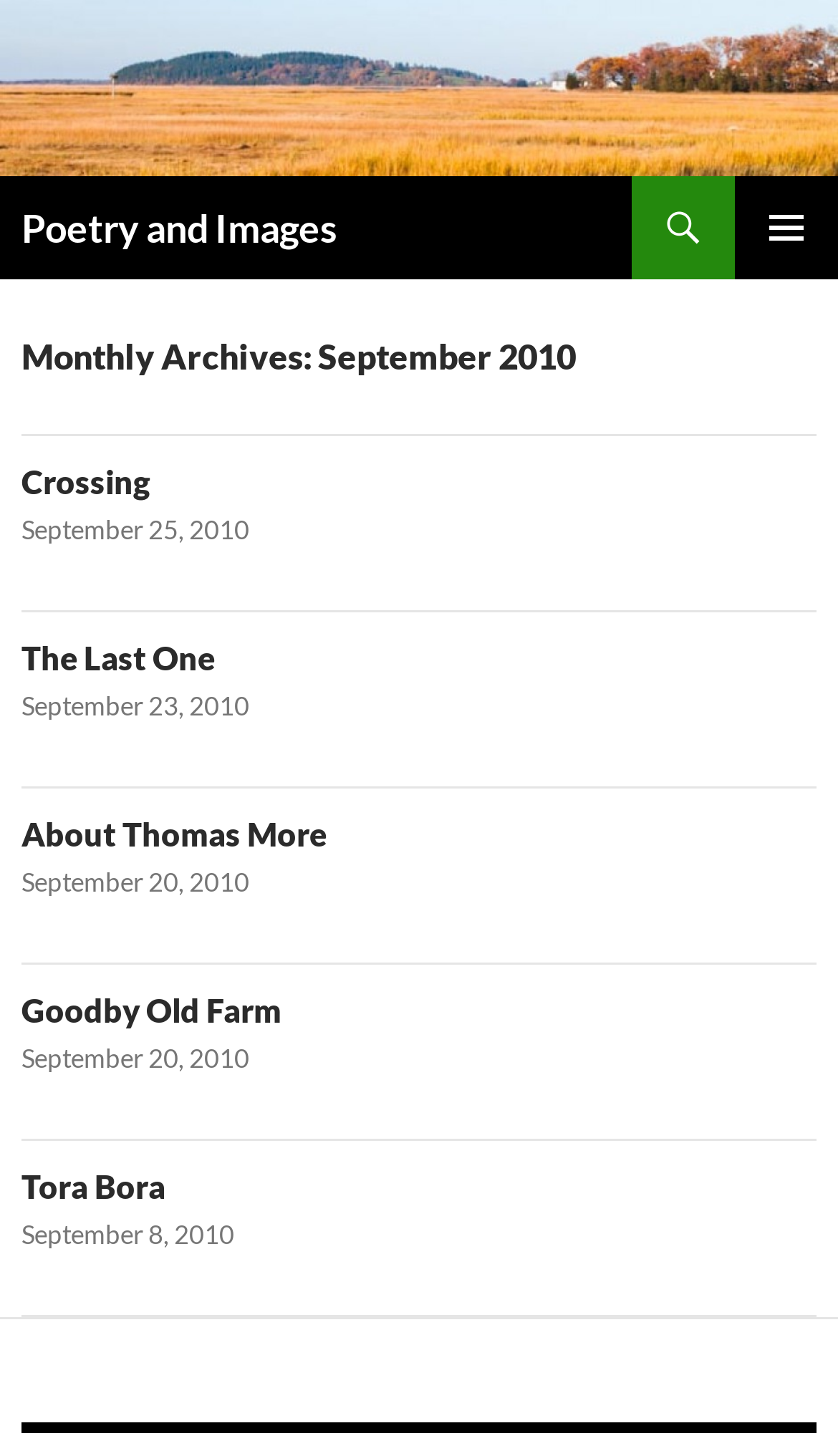Can you specify the bounding box coordinates of the area that needs to be clicked to fulfill the following instruction: "open the primary menu"?

[0.877, 0.121, 1.0, 0.192]